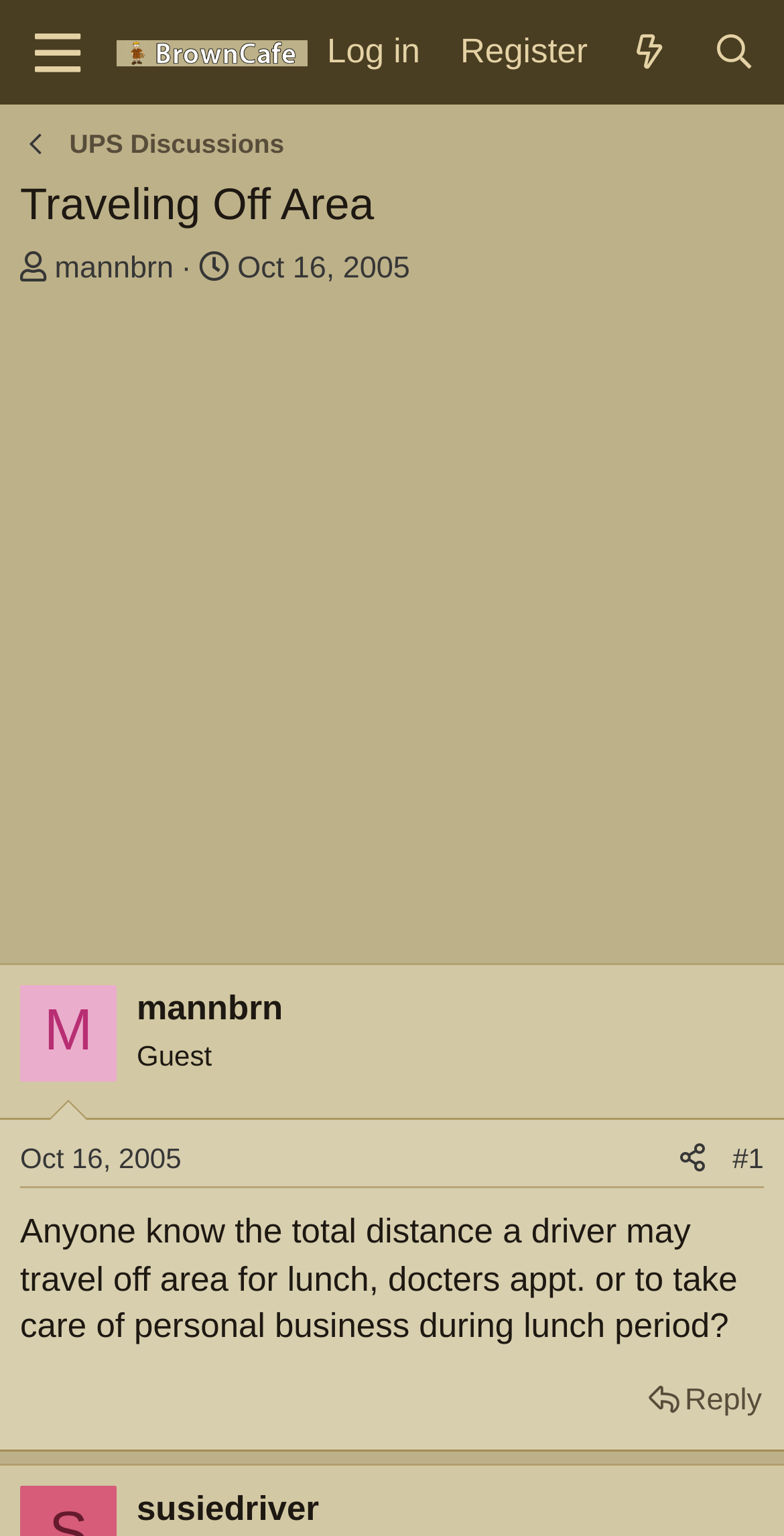What is the date of the thread?
Refer to the screenshot and answer in one word or phrase.

Oct 16, 2005